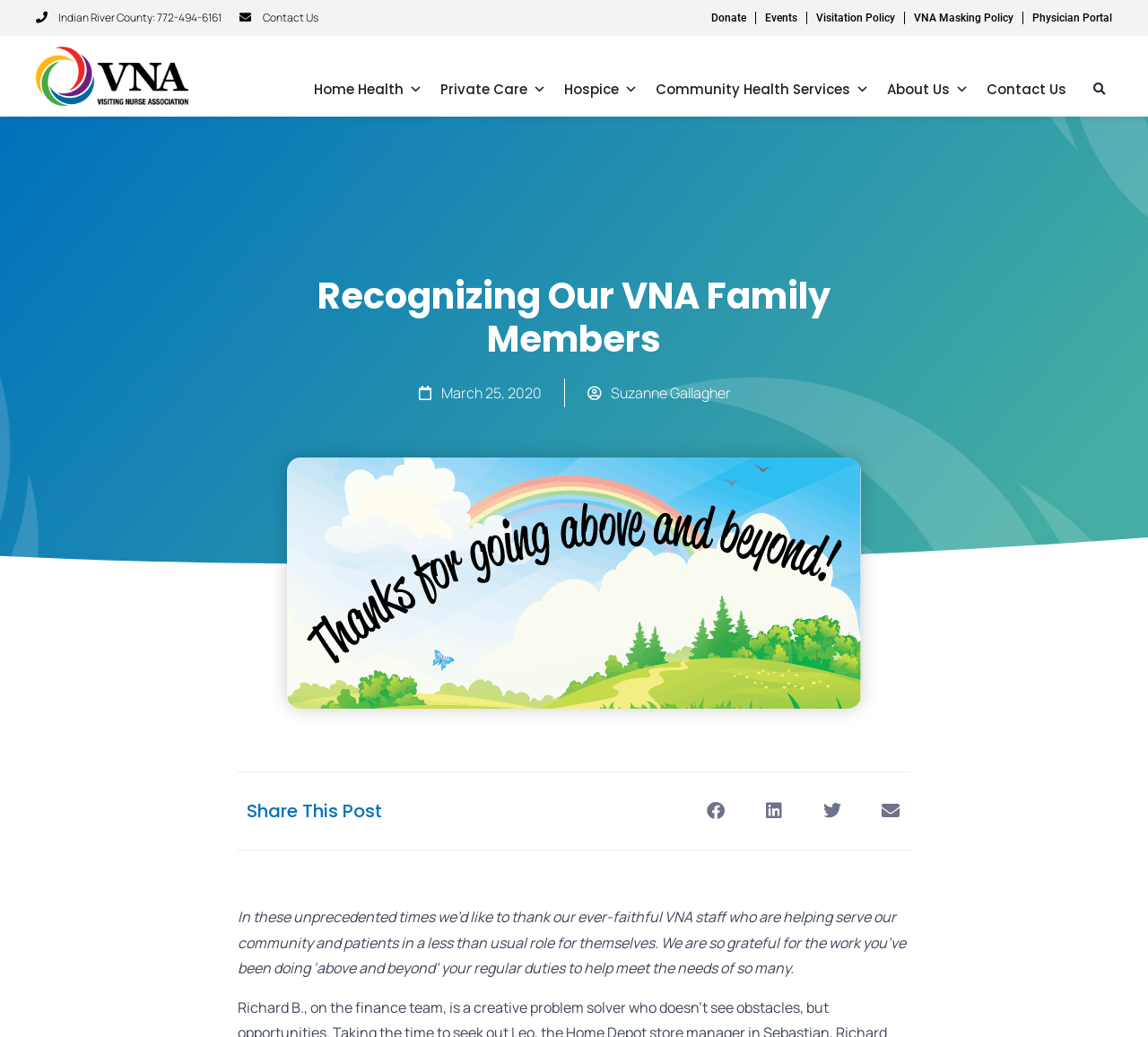Pinpoint the bounding box coordinates of the element that must be clicked to accomplish the following instruction: "Share on facebook". The coordinates should be in the format of four float numbers between 0 and 1, i.e., [left, top, right, bottom].

[0.605, 0.762, 0.641, 0.801]